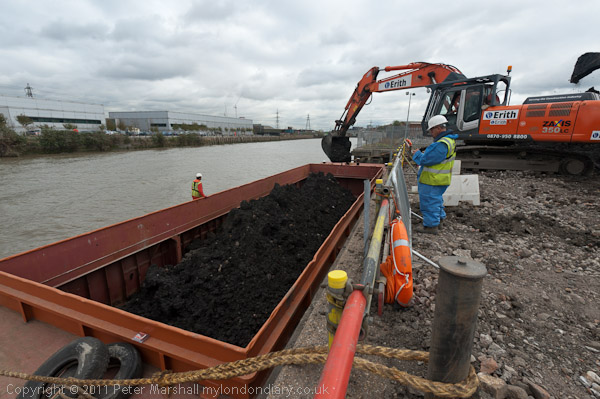Break down the image and describe each part extensively.

In this industrial scene, two workers engage in a riverbank excavation project. In the foreground, a large metal barge sits at the water's edge, filled with dark earth and debris, likely gathered from the excavation process. A worker in a bright yellow safety vest and helmet stands beside the barge, overseeing the operation. 

To the right, an excavator, marked with the logo "Erith," extends its arm over the barge, preparing to scoop up more material. The background features a cloudy sky, suggesting overcast weather, while the river flows calmly alongside the construction site. Additional construction elements, such as safety barriers and equipment, are visible, underscoring the active nature of this engineering endeavor.